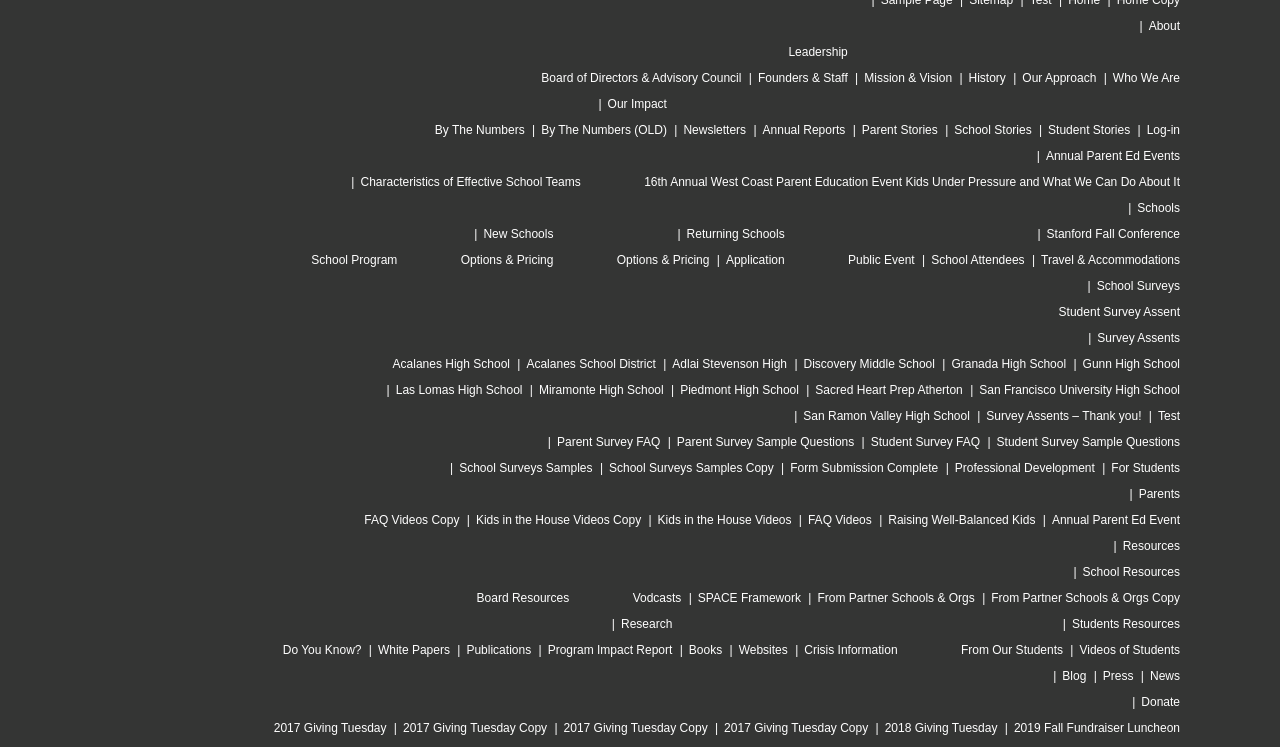What is the link related to 'Annual Parent Ed Event'?
Using the information from the image, give a concise answer in one word or a short phrase.

16th Annual West Coast Parent Education Event